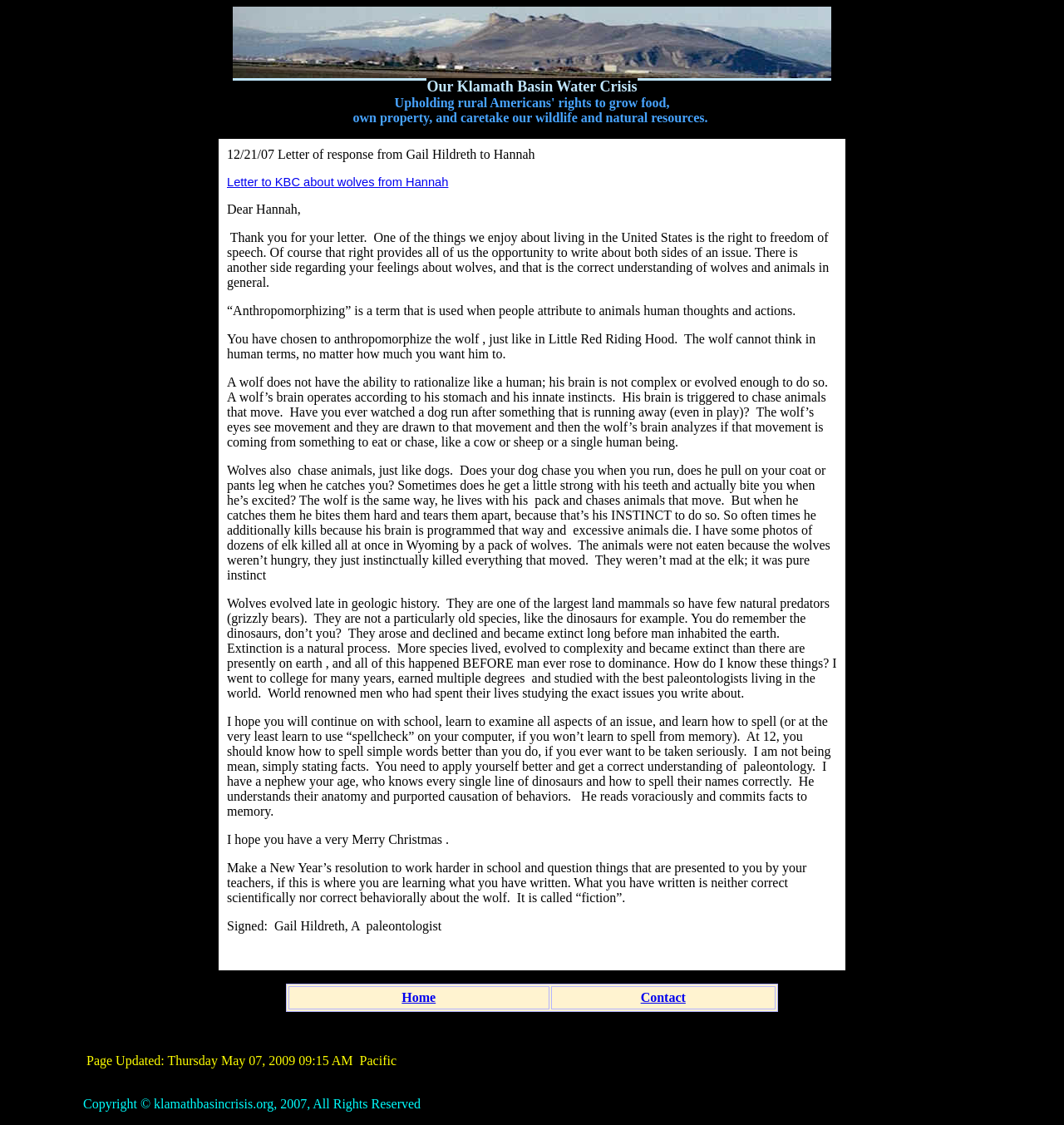What is the last updated date of the webpage?
Please answer the question as detailed as possible.

The last updated date of the webpage is Thursday May 07, 2009 09:15 AM, as mentioned at the bottom of the webpage.